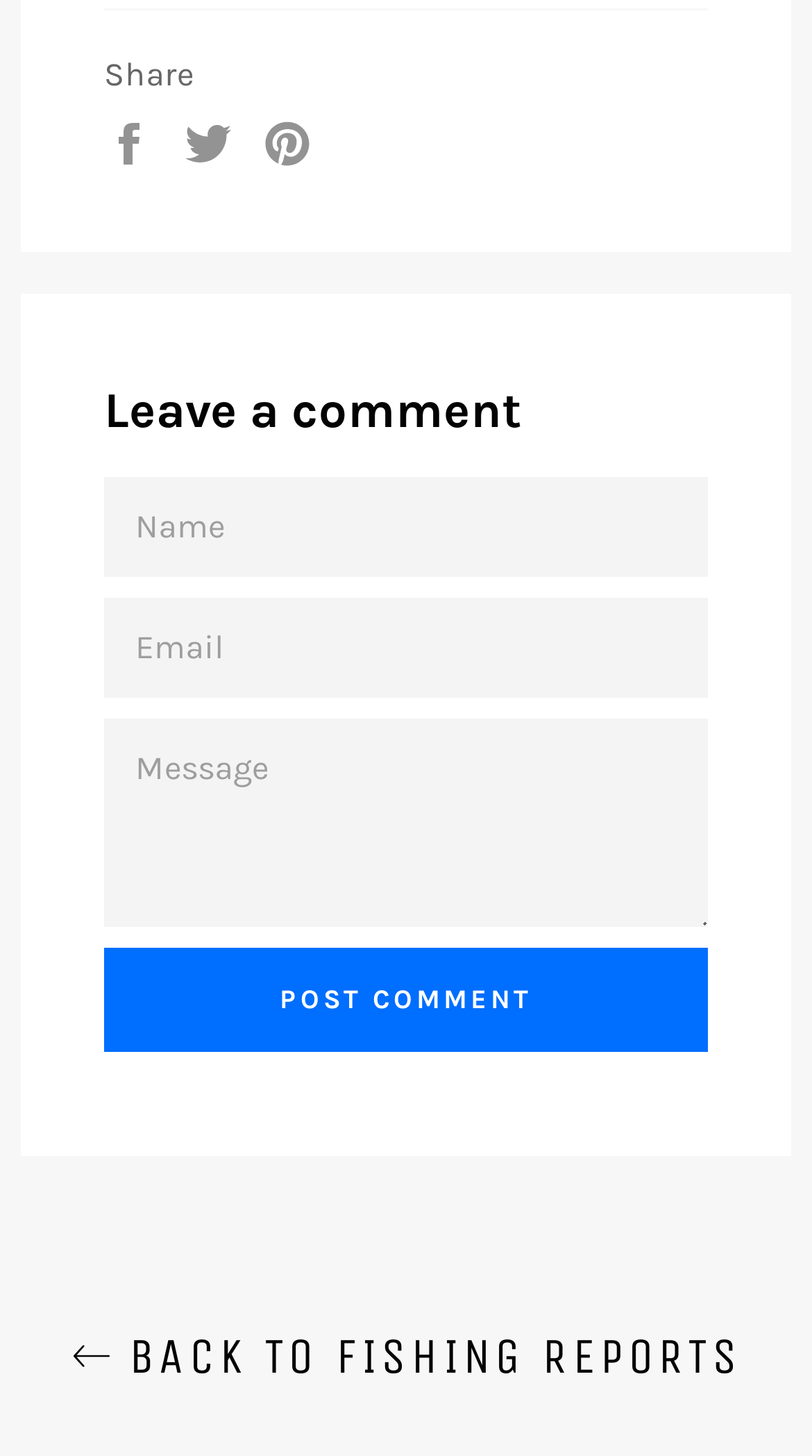What is the function of the button at the bottom?
Using the screenshot, give a one-word or short phrase answer.

Post comment